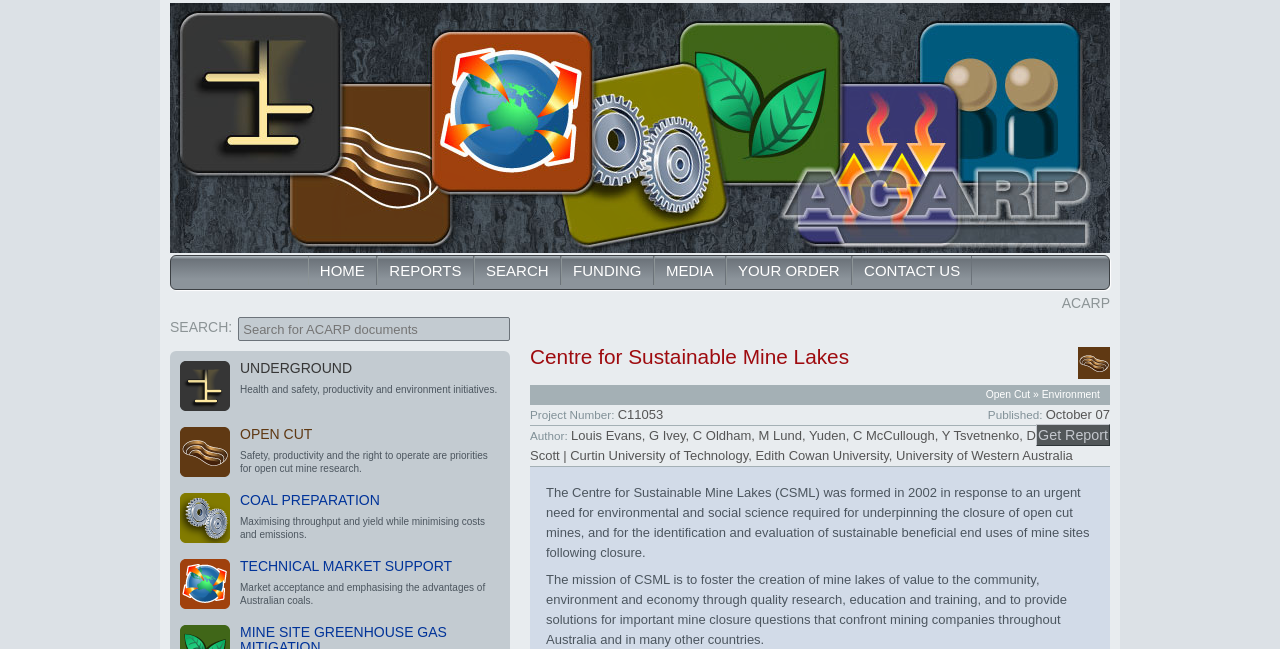Identify the bounding box of the UI element described as follows: "Technical Market Support". Provide the coordinates as four float numbers in the range of 0 to 1 [left, top, right, bottom].

[0.188, 0.86, 0.353, 0.884]